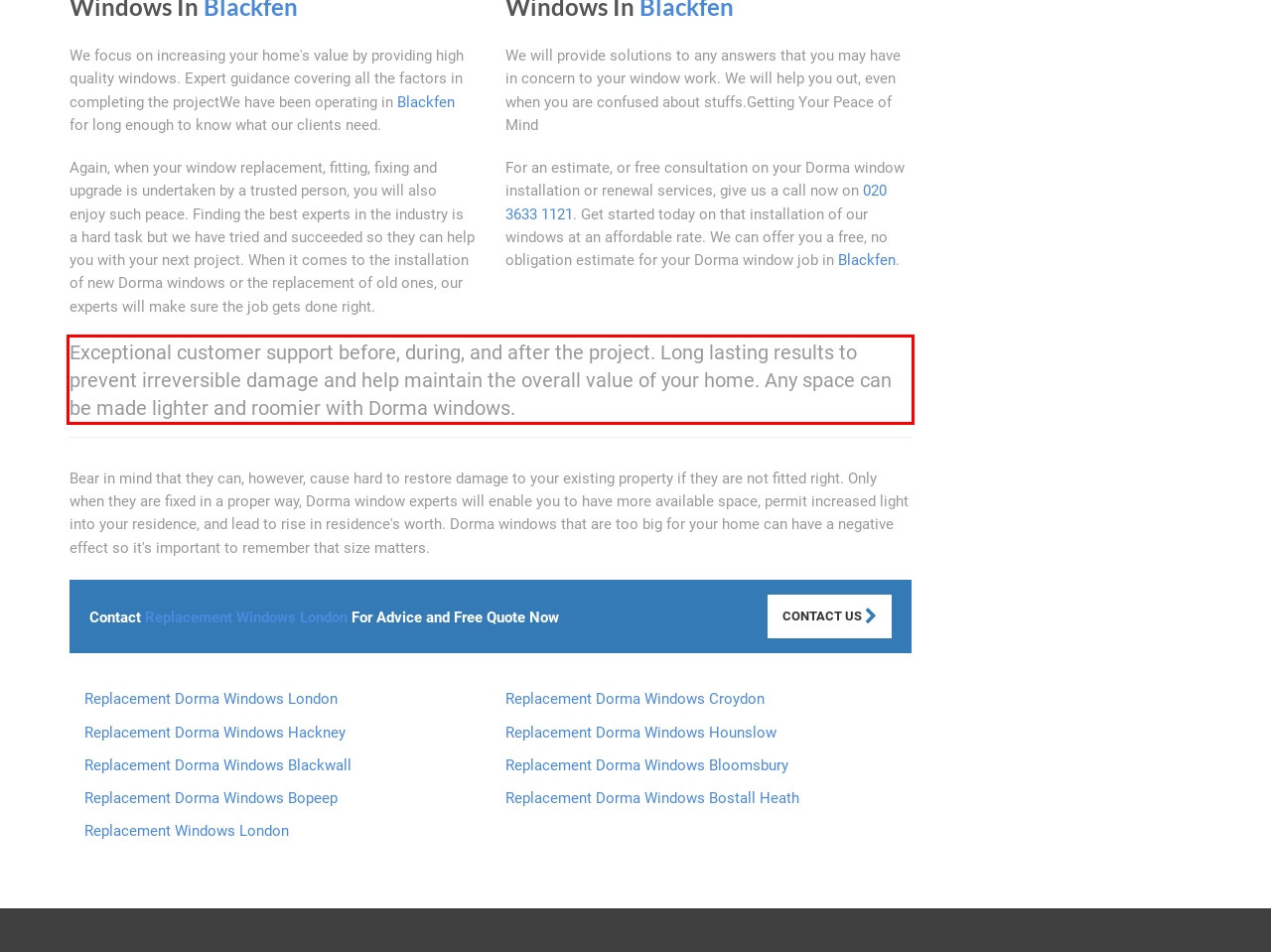You are provided with a screenshot of a webpage featuring a red rectangle bounding box. Extract the text content within this red bounding box using OCR.

Exceptional customer support before, during, and after the project. Long lasting results to prevent irreversible damage and help maintain the overall value of your home. Any space can be made lighter and roomier with Dorma windows.